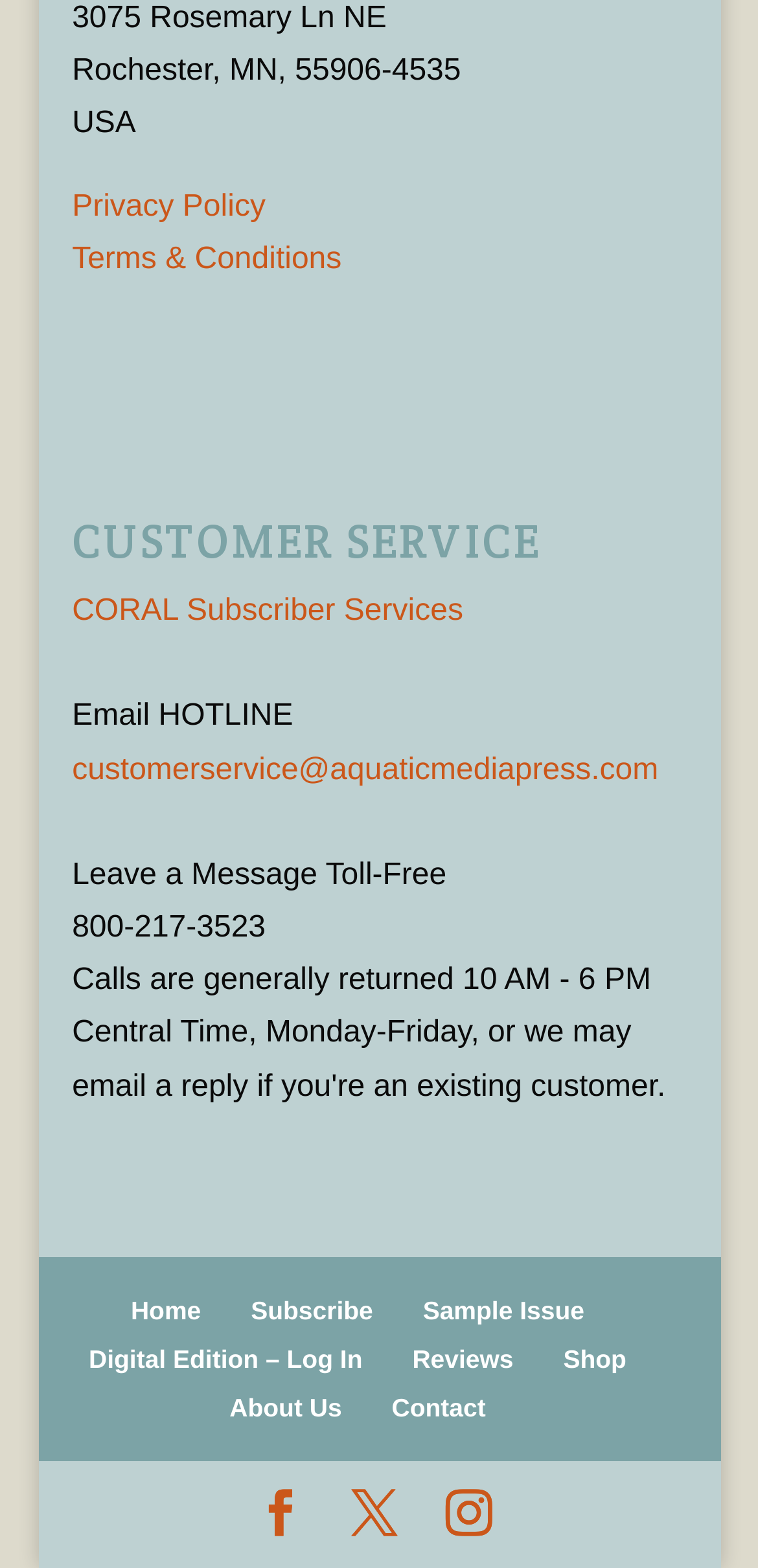Predict the bounding box coordinates of the UI element that matches this description: "About Us". The coordinates should be in the format [left, top, right, bottom] with each value between 0 and 1.

[0.303, 0.889, 0.451, 0.907]